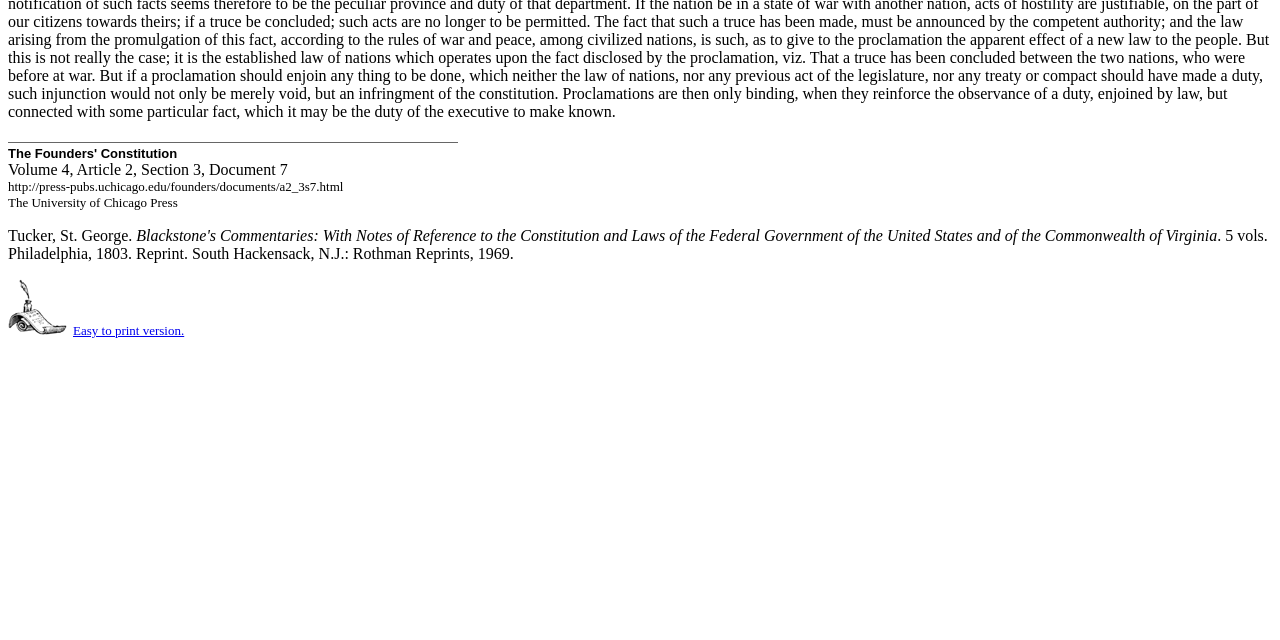Using the format (top-left x, top-left y, bottom-right x, bottom-right y), and given the element description, identify the bounding box coordinates within the screenshot: Easy to print version.

[0.057, 0.505, 0.144, 0.528]